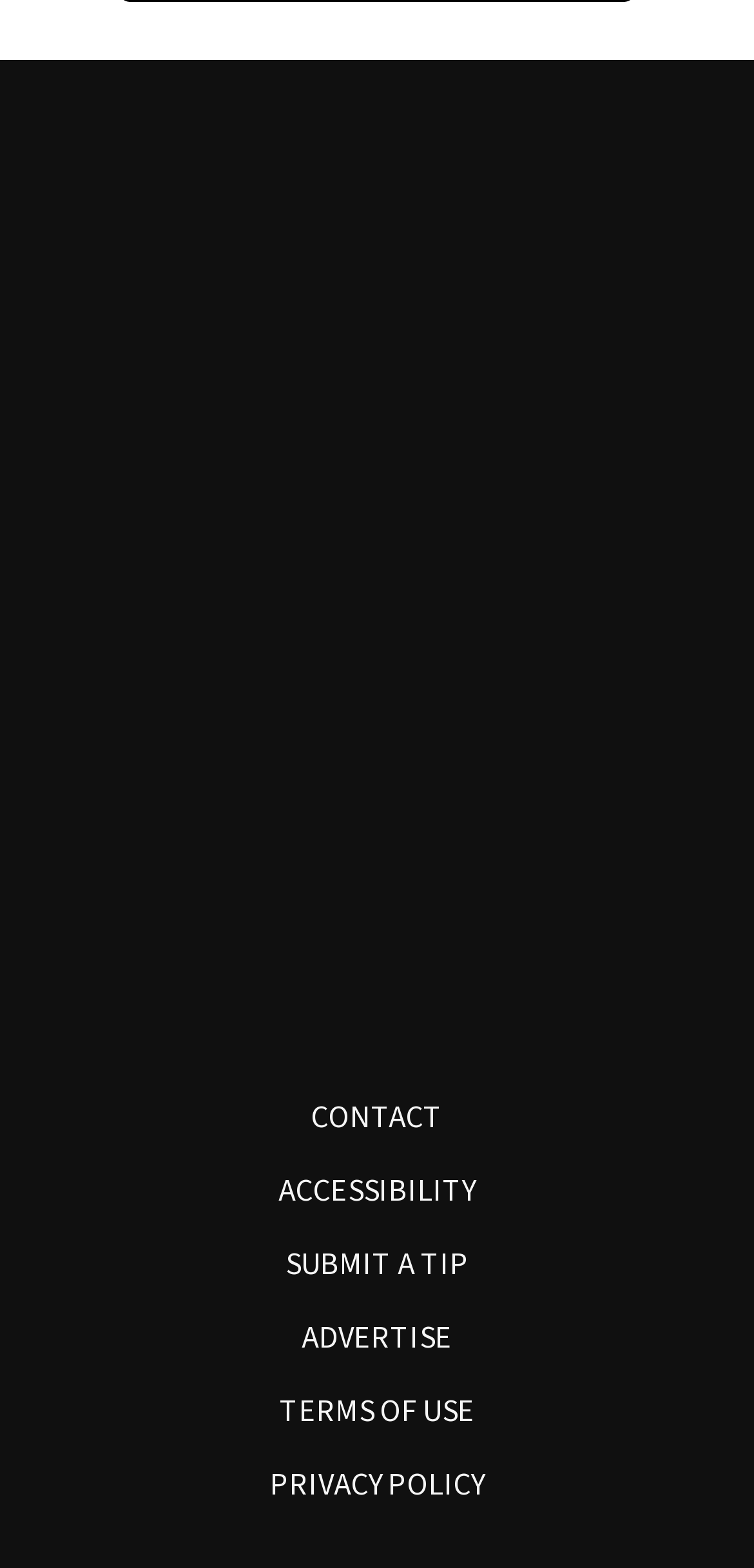Determine the bounding box coordinates for the area that needs to be clicked to fulfill this task: "submit a news tip". The coordinates must be given as four float numbers between 0 and 1, i.e., [left, top, right, bottom].

[0.358, 0.793, 0.642, 0.82]